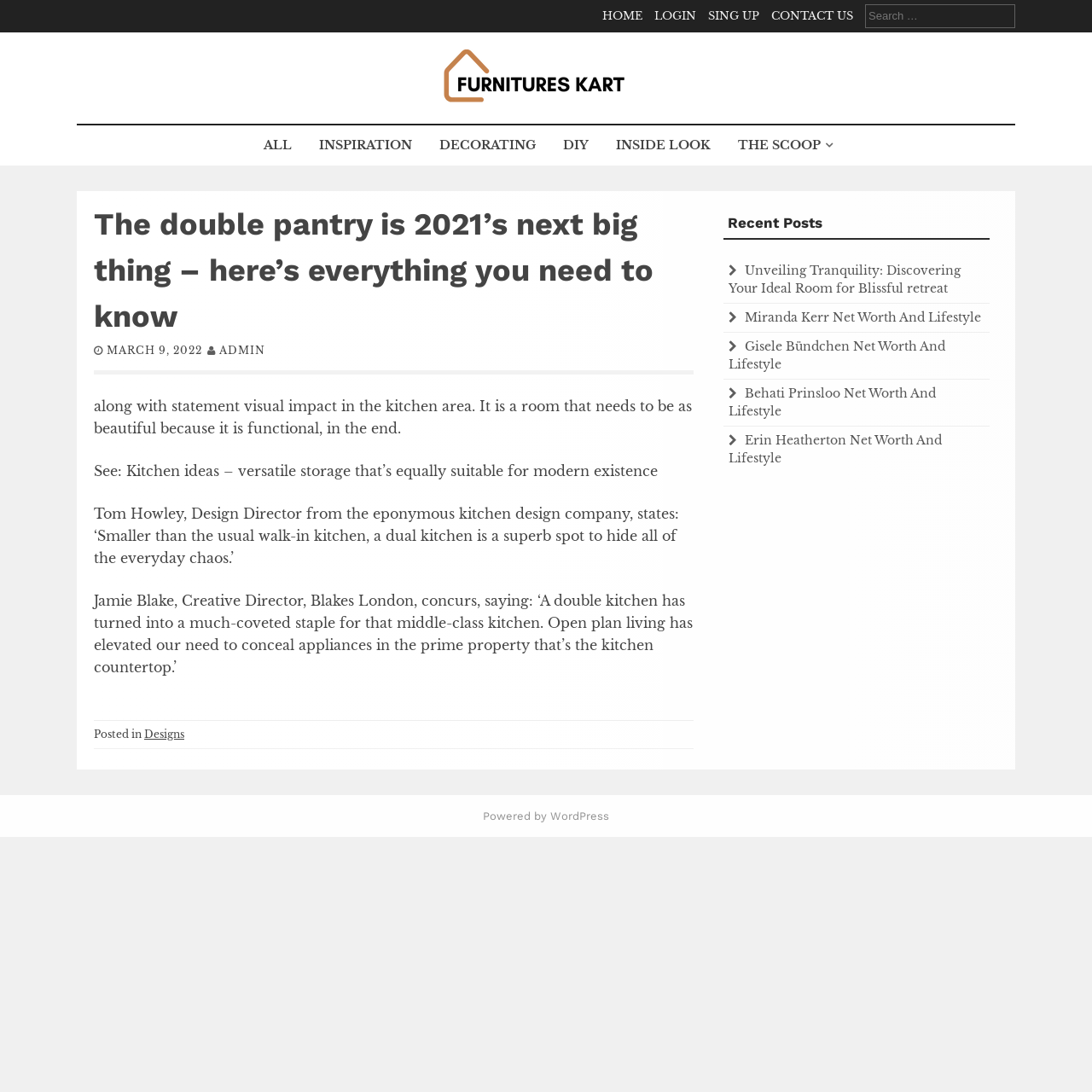Please specify the bounding box coordinates of the area that should be clicked to accomplish the following instruction: "View recent posts". The coordinates should consist of four float numbers between 0 and 1, i.e., [left, top, right, bottom].

None